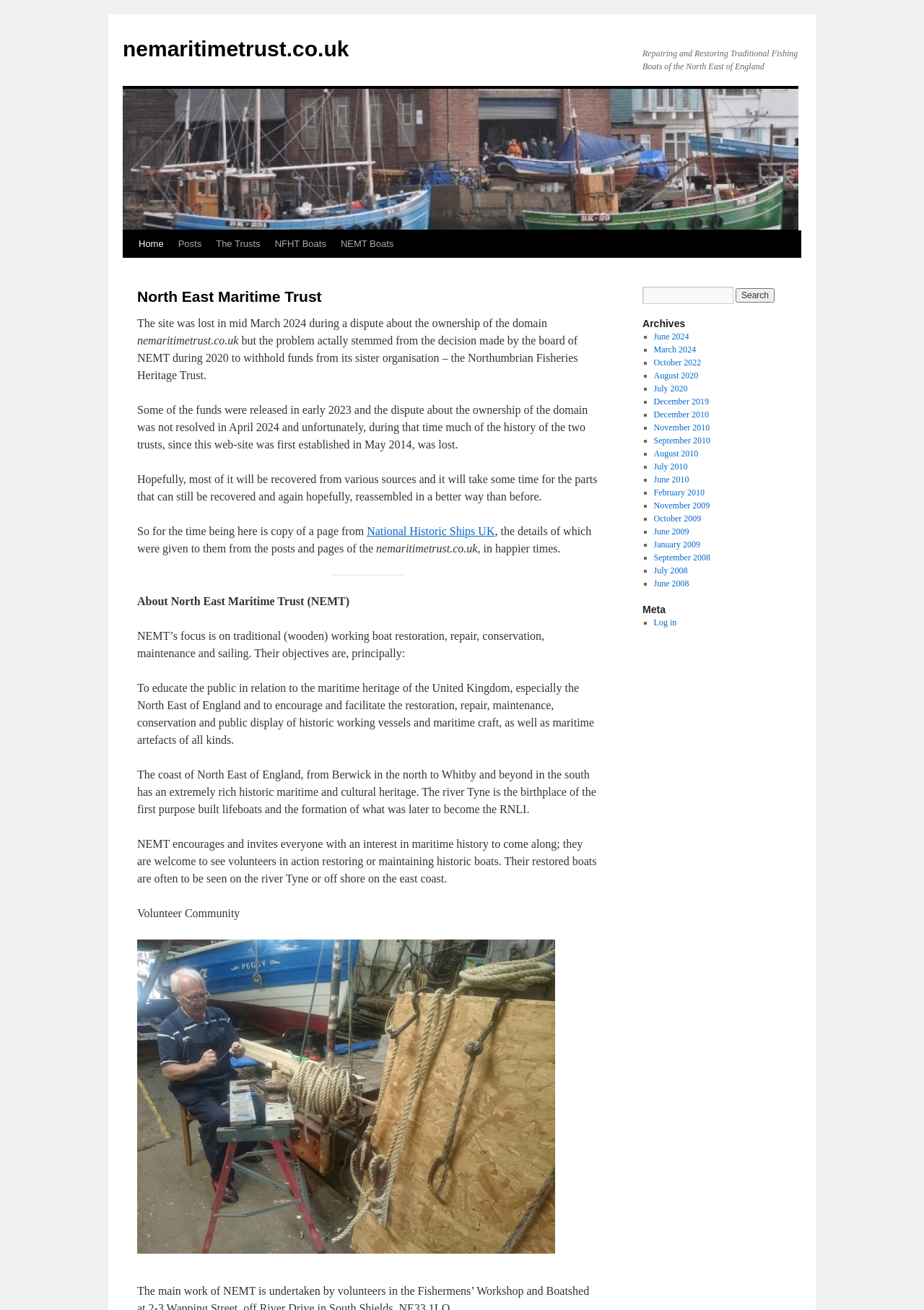Please identify the bounding box coordinates of the area that needs to be clicked to fulfill the following instruction: "Click on the 'Home' link."

[0.142, 0.176, 0.185, 0.197]